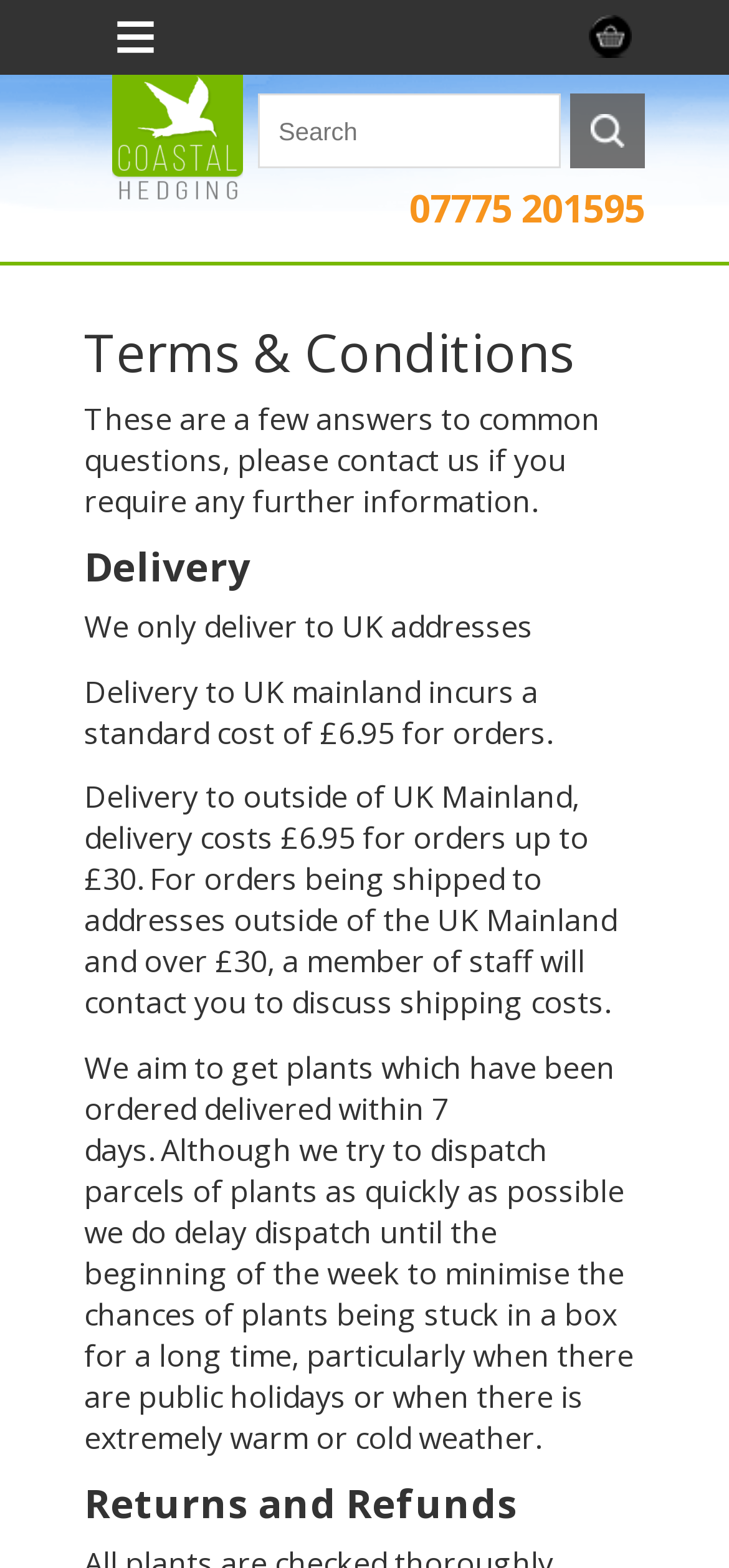What is the phone number on the webpage?
Based on the image, respond with a single word or phrase.

07775 201595